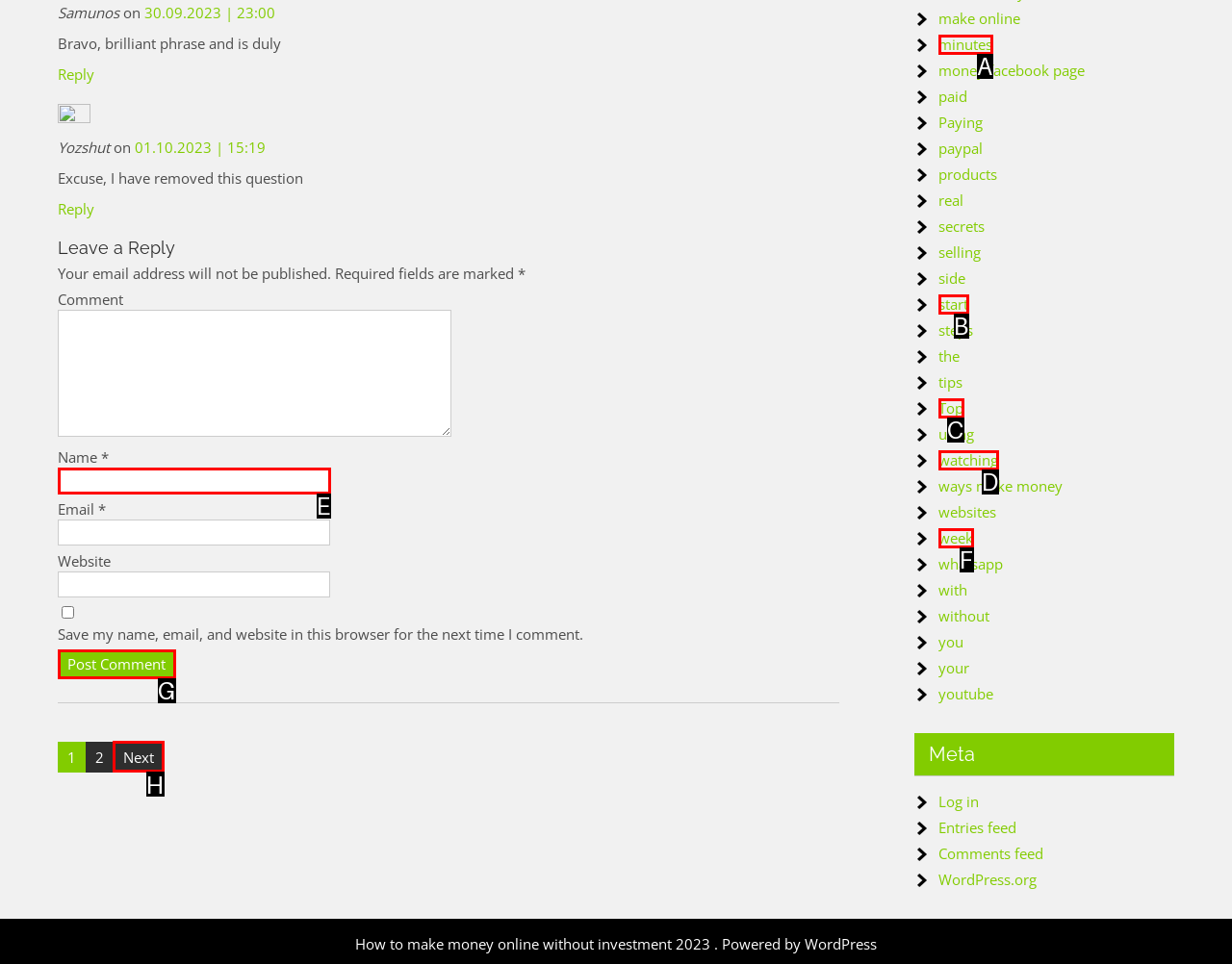Point out the HTML element I should click to achieve the following task: Click on the 'Next' page Provide the letter of the selected option from the choices.

H